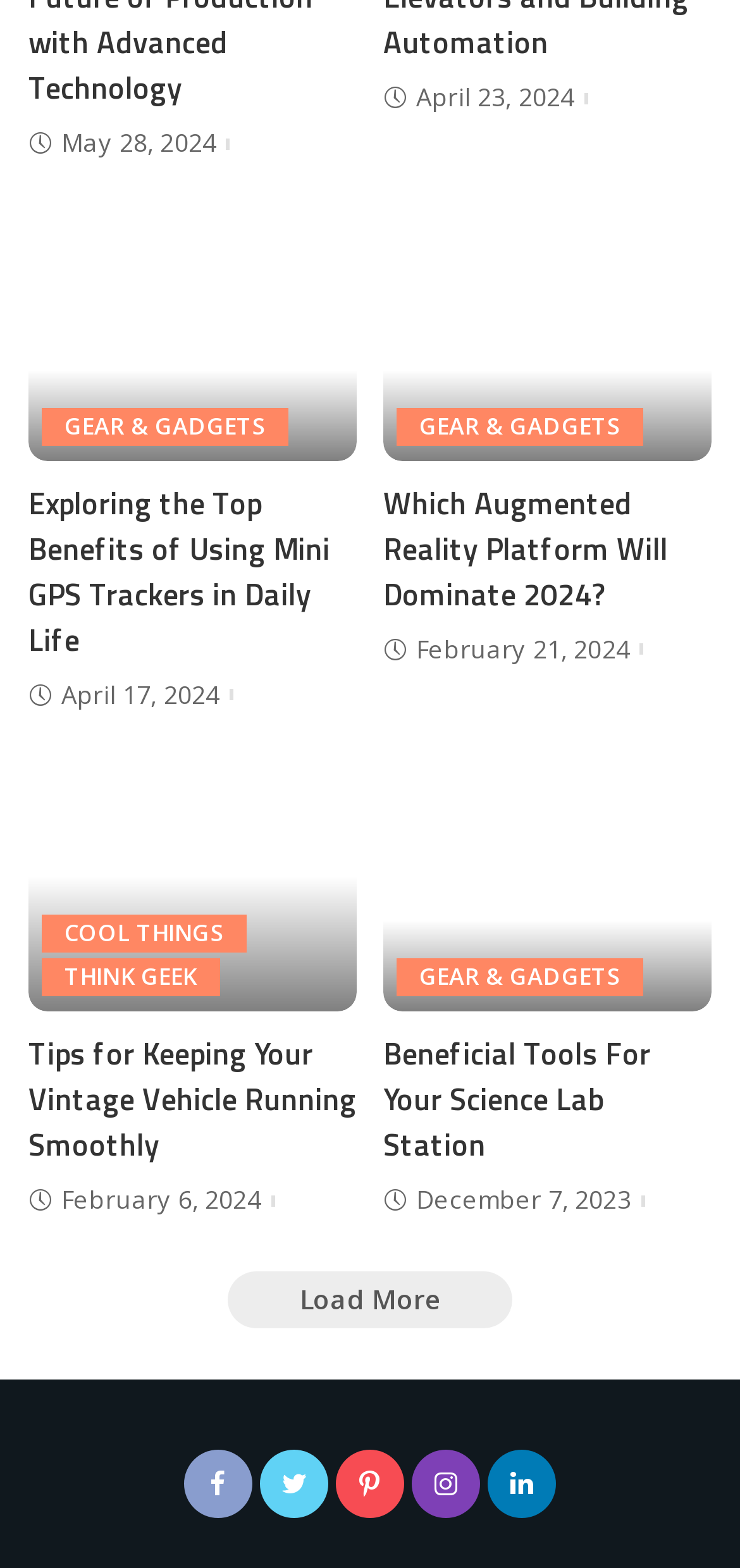Please predict the bounding box coordinates of the element's region where a click is necessary to complete the following instruction: "View vintage car old red". The coordinates should be represented by four float numbers between 0 and 1, i.e., [left, top, right, bottom].

[0.038, 0.489, 0.482, 0.646]